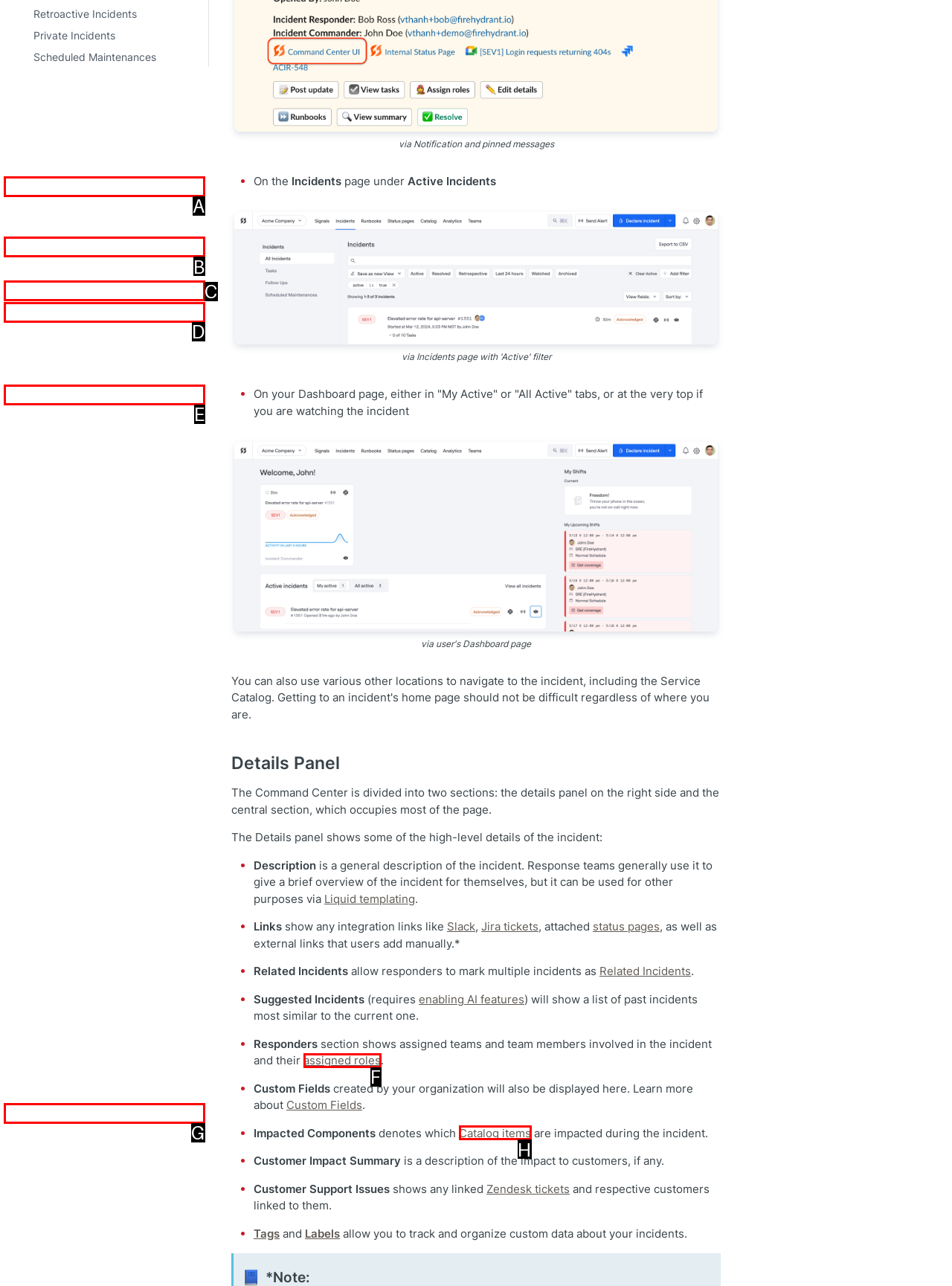Point out the option that needs to be clicked to fulfill the following instruction: View the image of Leah and her Dad
Answer with the letter of the appropriate choice from the listed options.

None